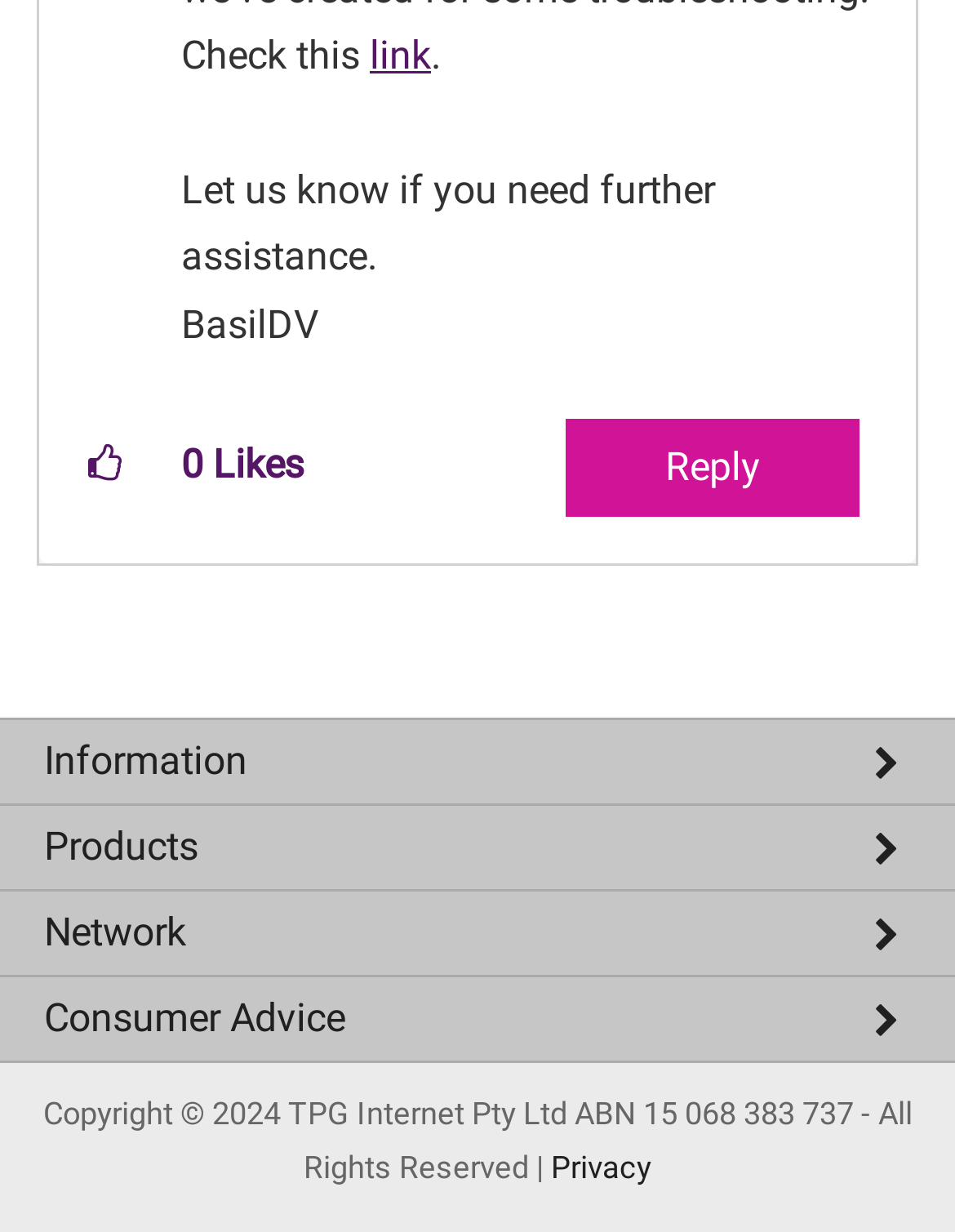Find the bounding box coordinates of the element I should click to carry out the following instruction: "Learn about TPG".

[0.0, 0.654, 1.0, 0.717]